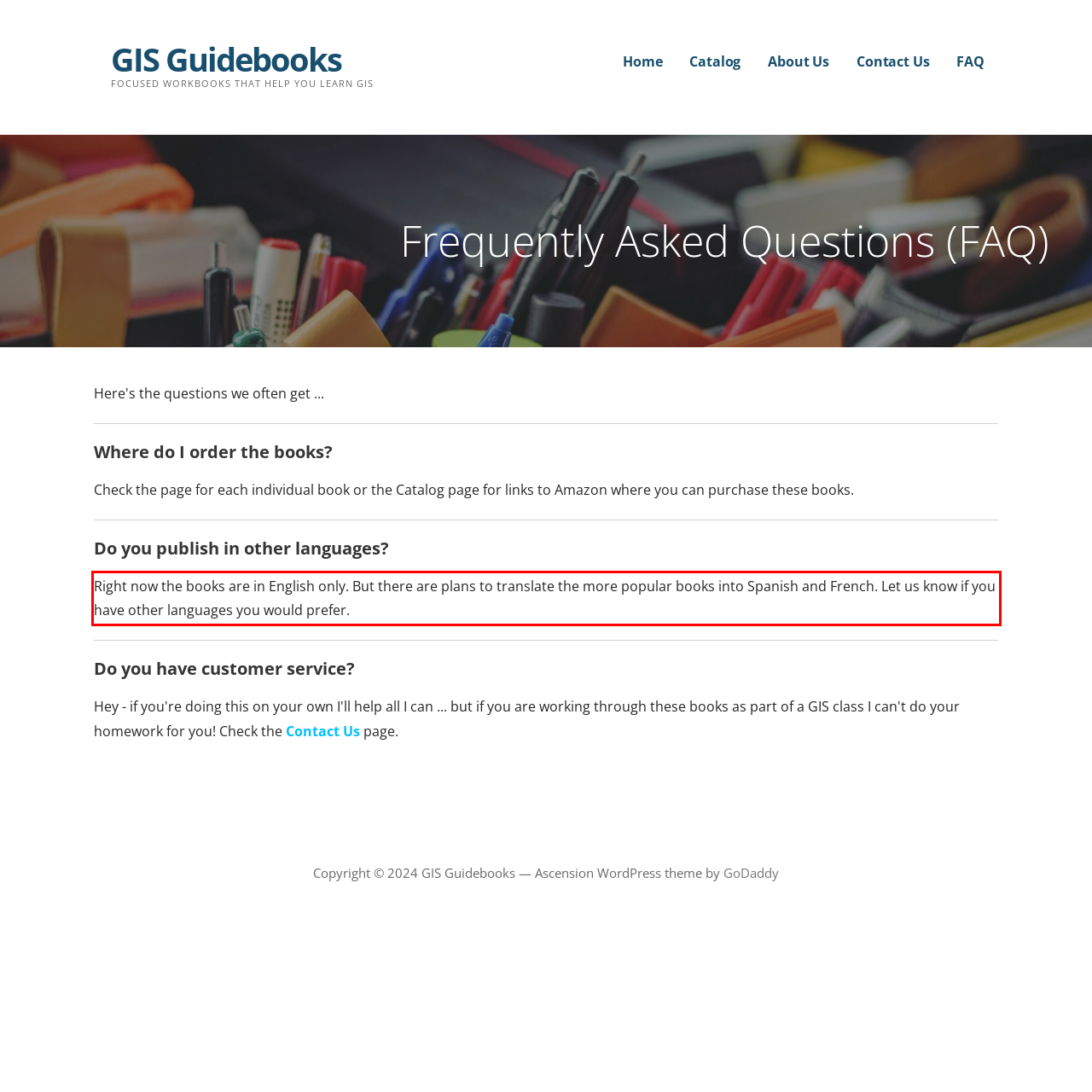Please look at the screenshot provided and find the red bounding box. Extract the text content contained within this bounding box.

Right now the books are in English only. But there are plans to translate the more popular books into Spanish and French. Let us know if you have other languages you would prefer.